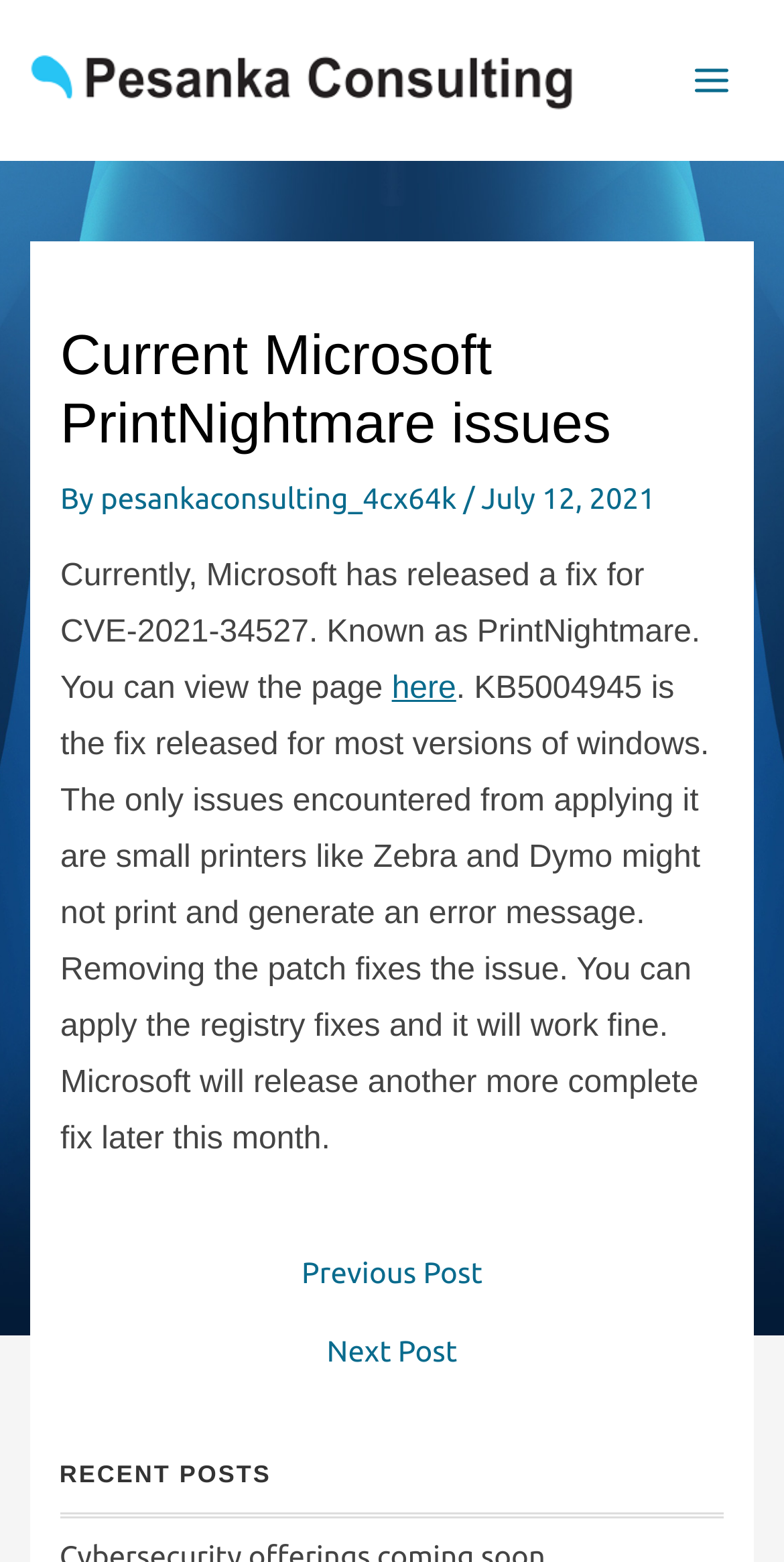Analyze the image and answer the question with as much detail as possible: 
What is the alternative solution to the fix KB5004945?

According to the webpage, applying registry fixes is an alternative solution to the fix KB5004945, which can resolve the issue with small printers like Zebra and Dymo.